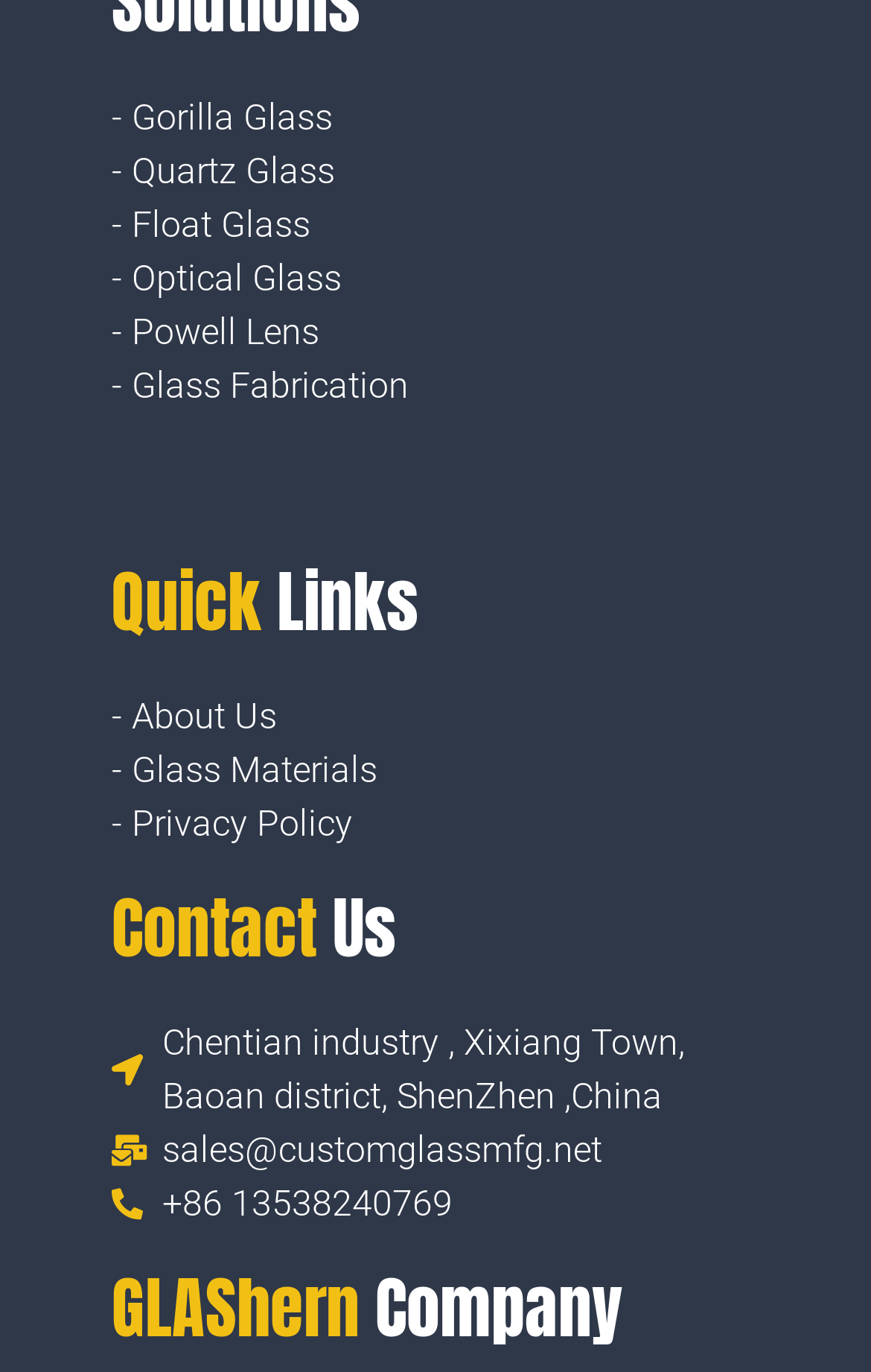What is the purpose of the 'Quick Links' section?
Refer to the image and answer the question using a single word or phrase.

To provide quick access to important pages